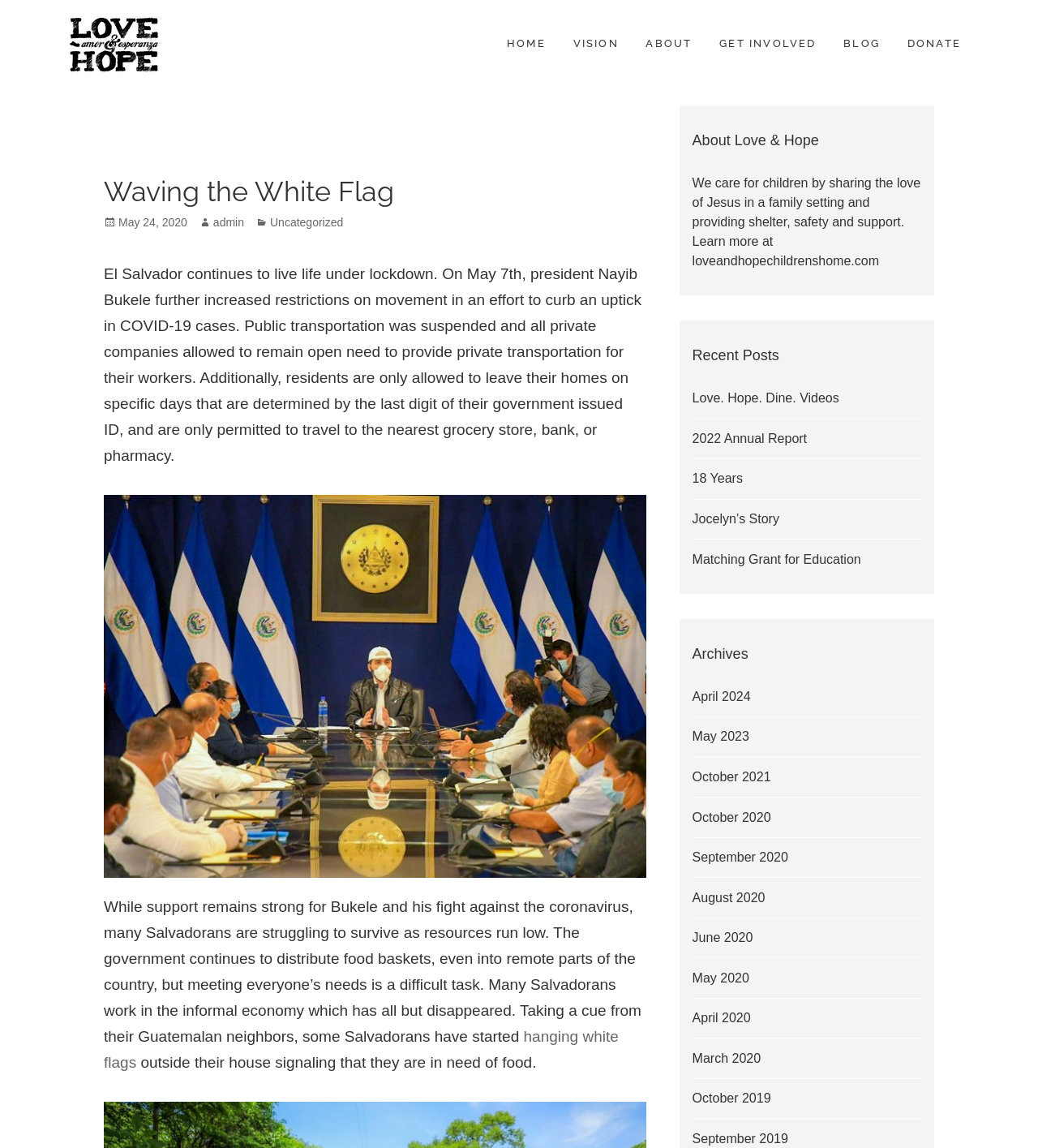Provide the bounding box coordinates of the area you need to click to execute the following instruction: "Click on the 'HOME' link".

[0.484, 0.03, 0.53, 0.047]